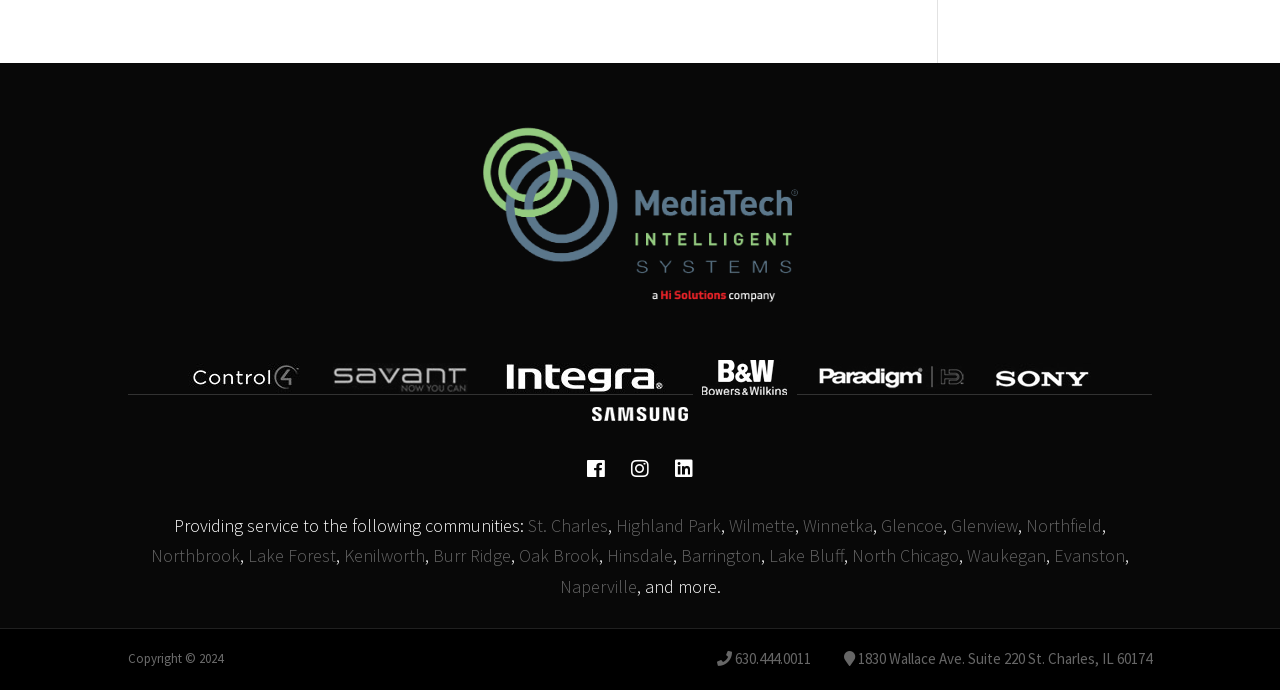Highlight the bounding box coordinates of the element you need to click to perform the following instruction: "Visit the St. Charles page."

[0.412, 0.745, 0.475, 0.778]